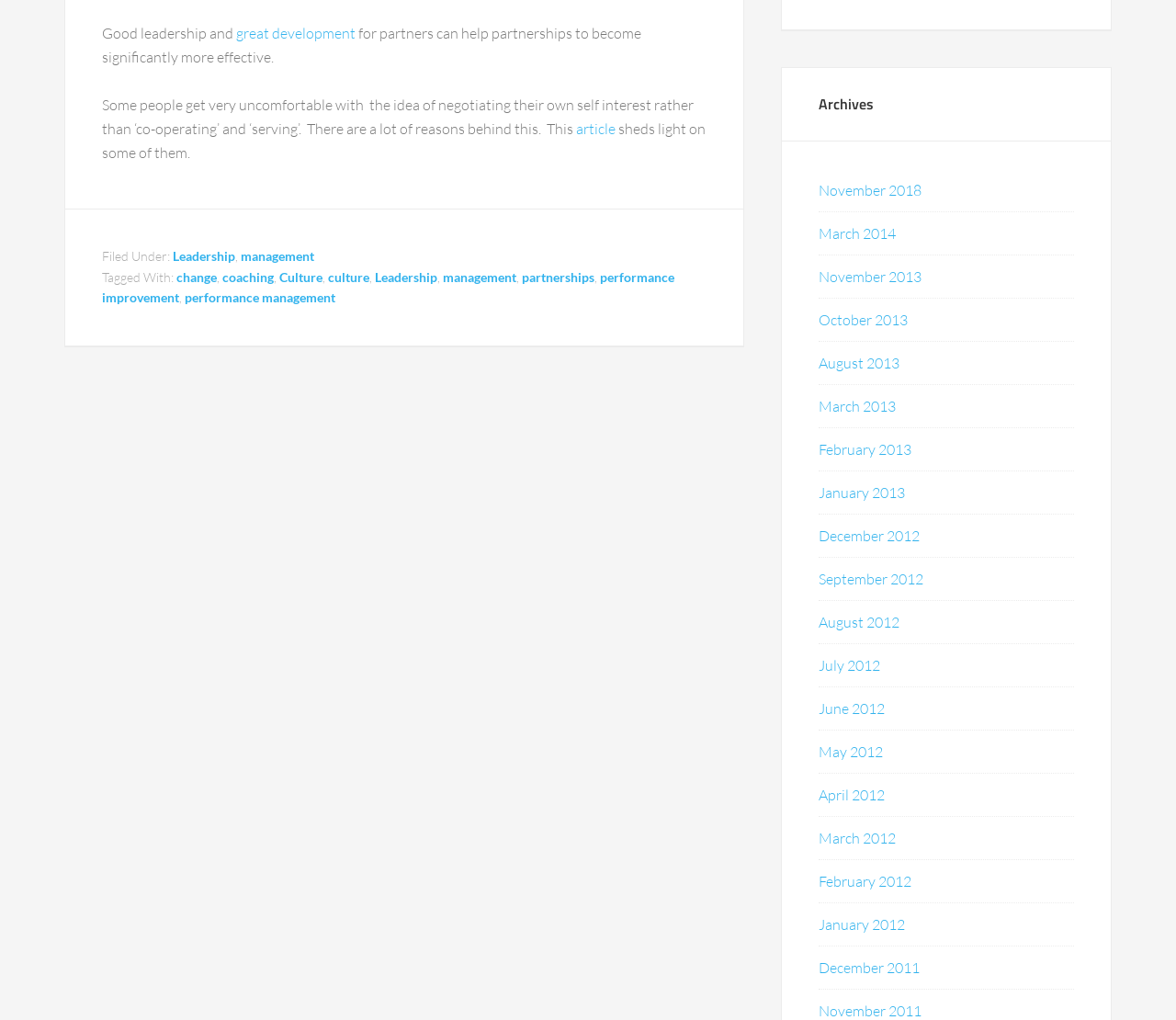Answer the question in a single word or phrase:
What is the oldest archive available?

November 2011